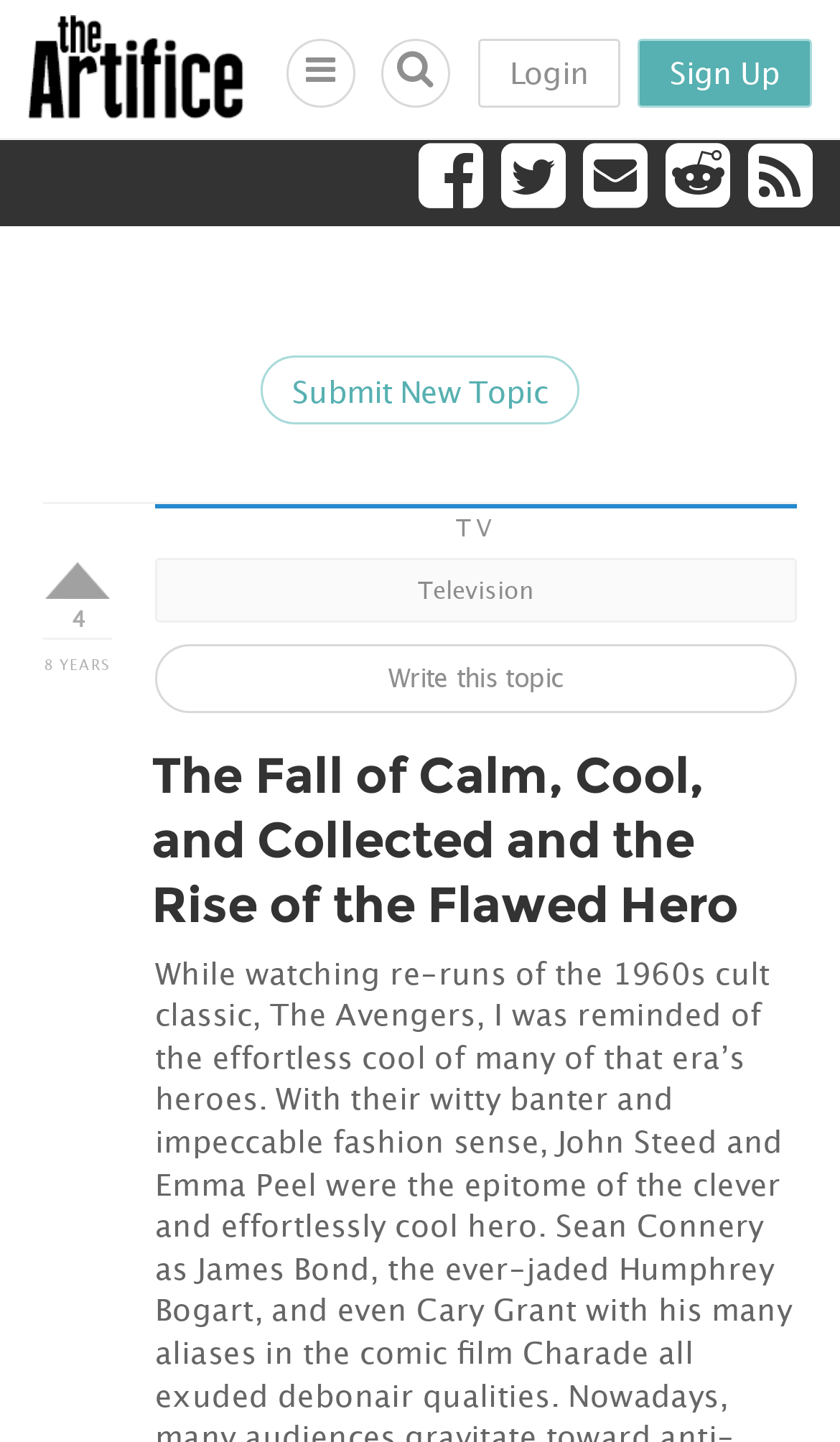Provide your answer in a single word or phrase: 
What is the topic of the latest article?

The Fall of Calm, Cool, and Collected and the Rise of the Flawed Hero